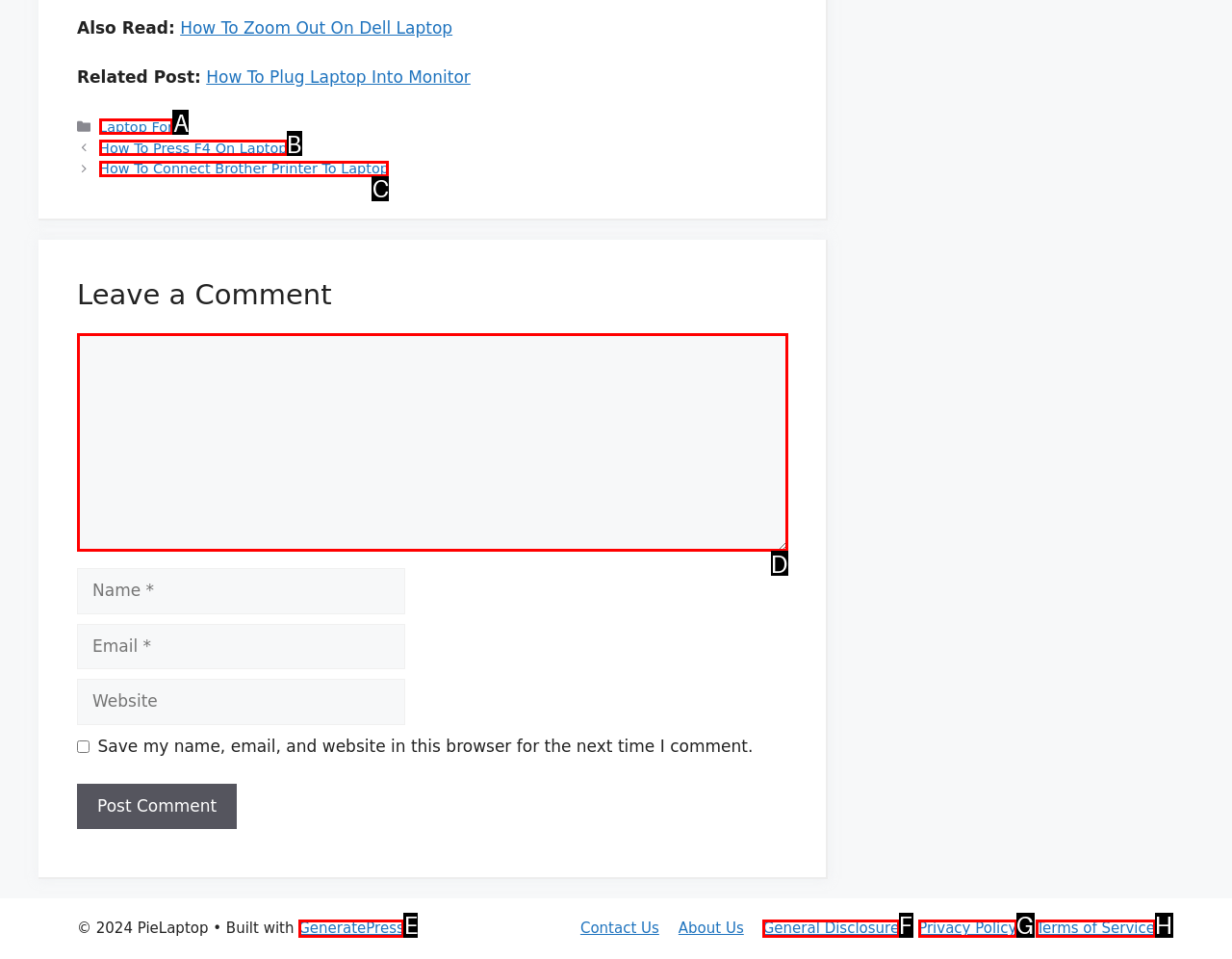Select the letter that corresponds to the UI element described as: GeneratePress
Answer by providing the letter from the given choices.

E